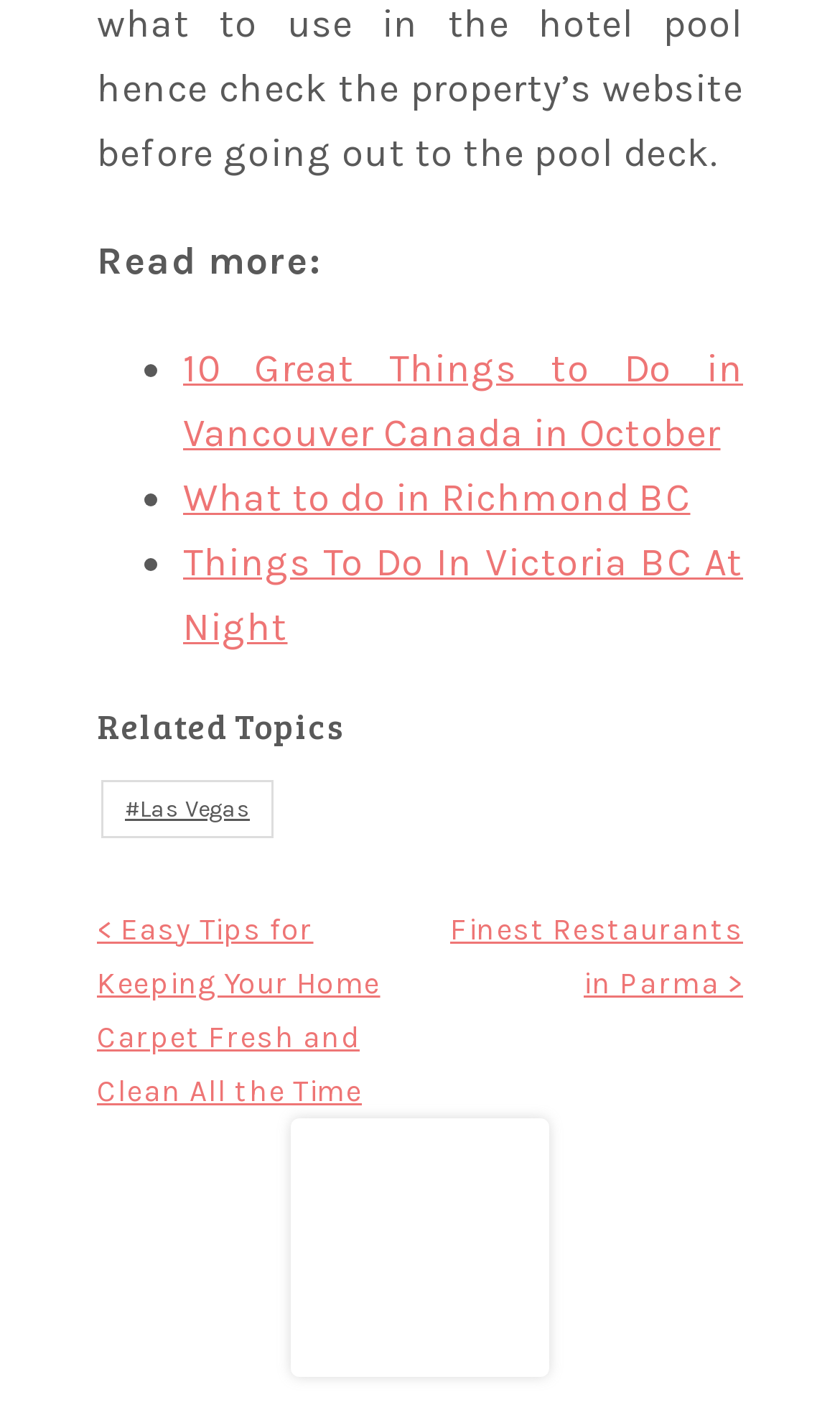Identify the bounding box for the described UI element: "Las Vegas".

[0.121, 0.547, 0.326, 0.588]